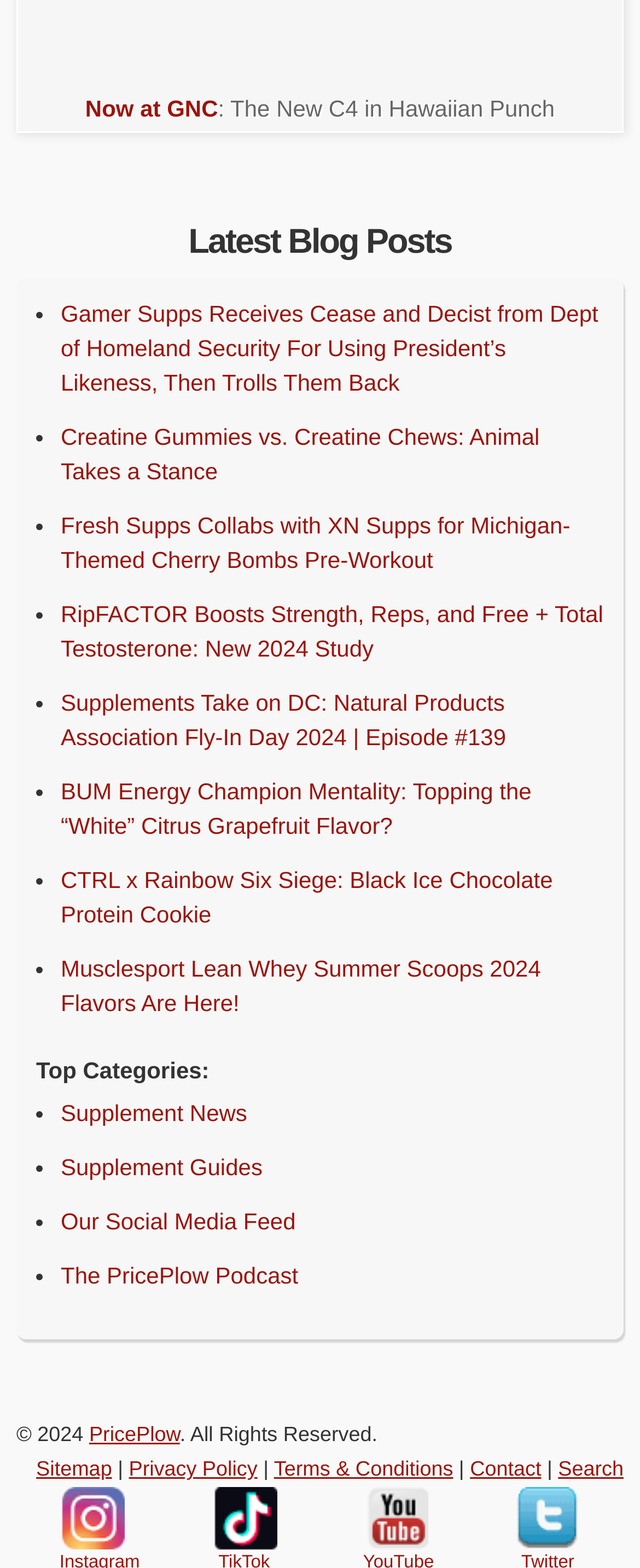Please determine the bounding box coordinates for the UI element described as: "Privacy Policy".

[0.201, 0.929, 0.402, 0.944]